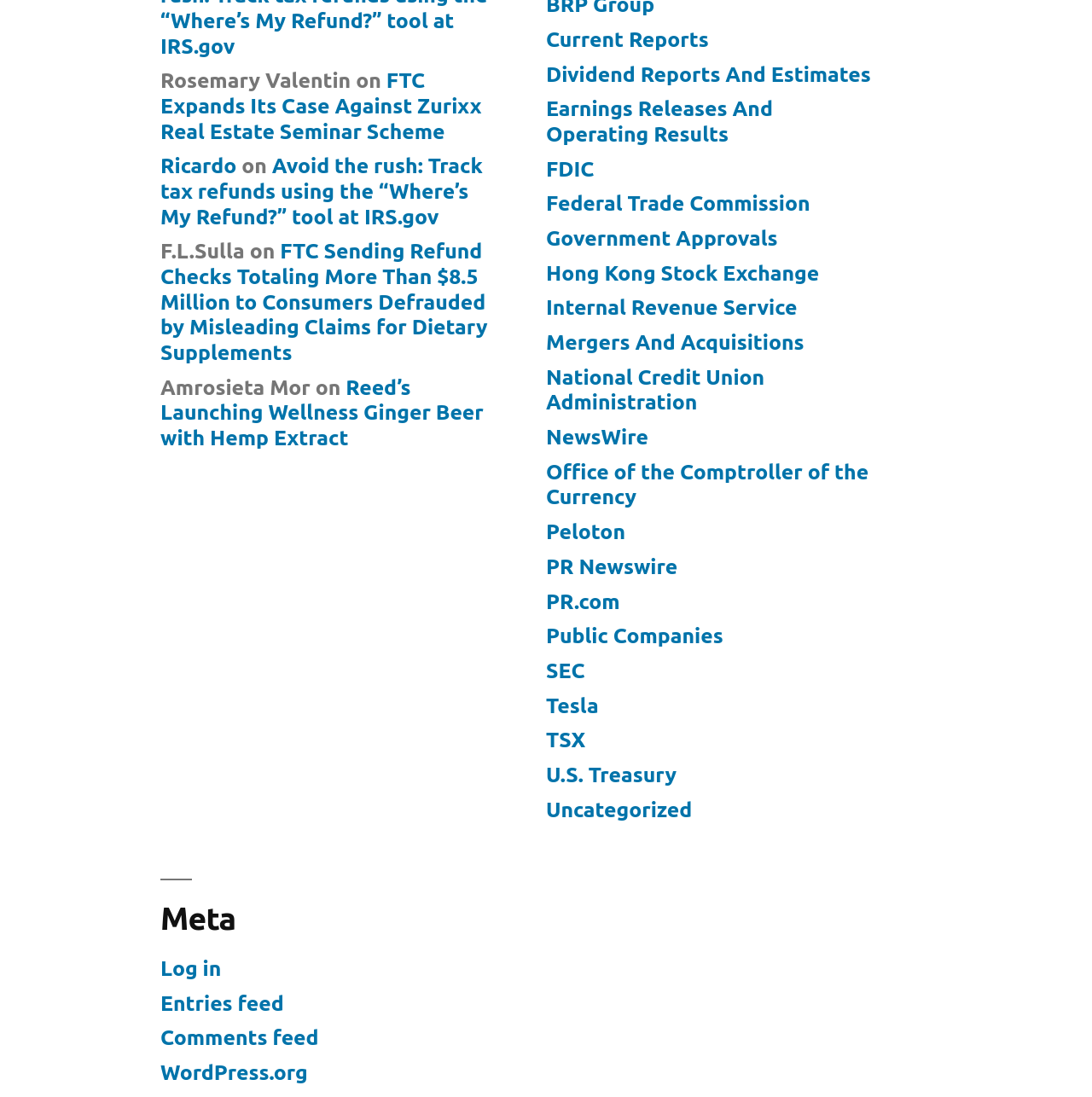Based on the provided description, "National Credit Union Administration", find the bounding box of the corresponding UI element in the screenshot.

[0.5, 0.333, 0.7, 0.377]